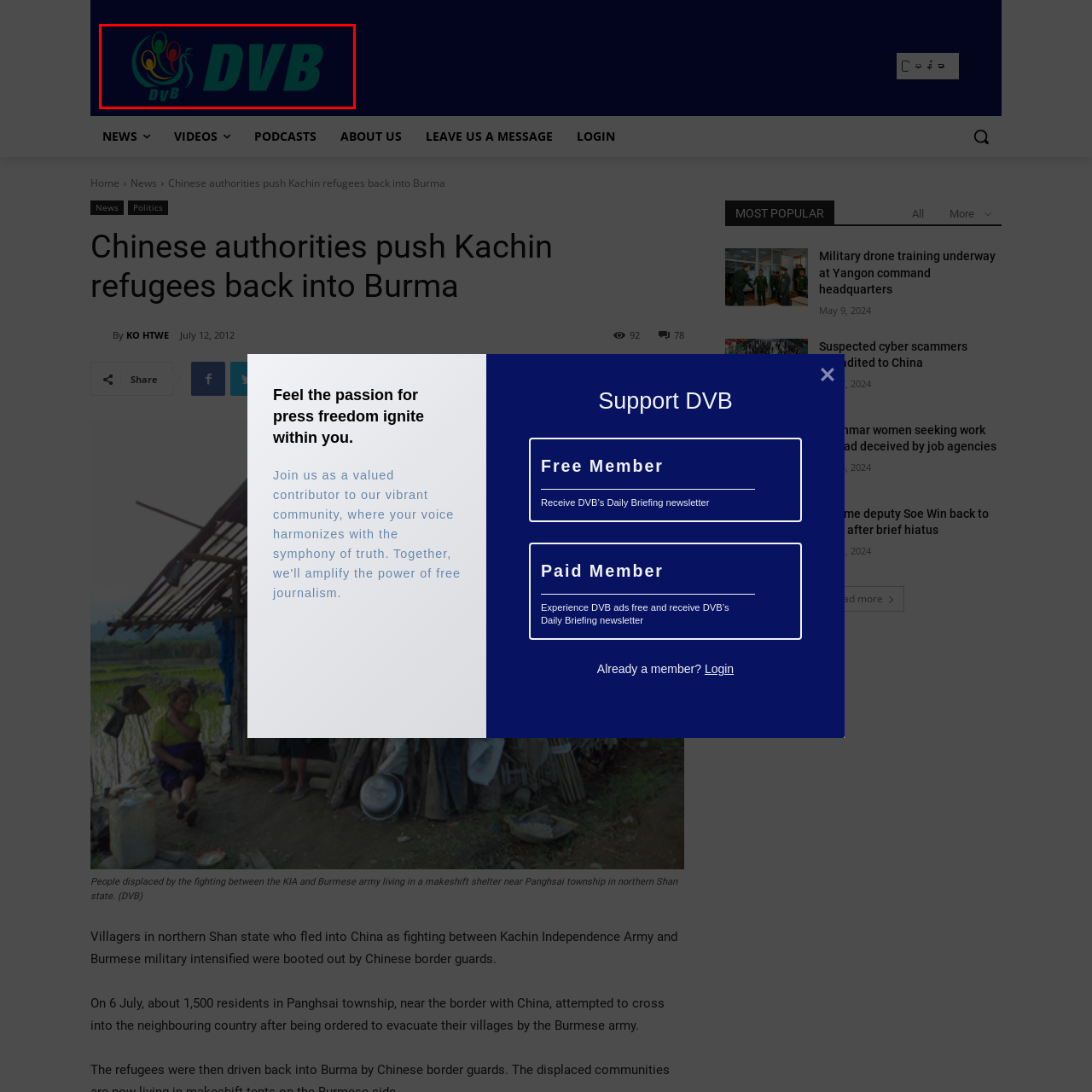Observe the image enclosed by the red rectangle, then respond to the question in one word or phrase:
What region is DVB particularly focused on?

Southeast Asia